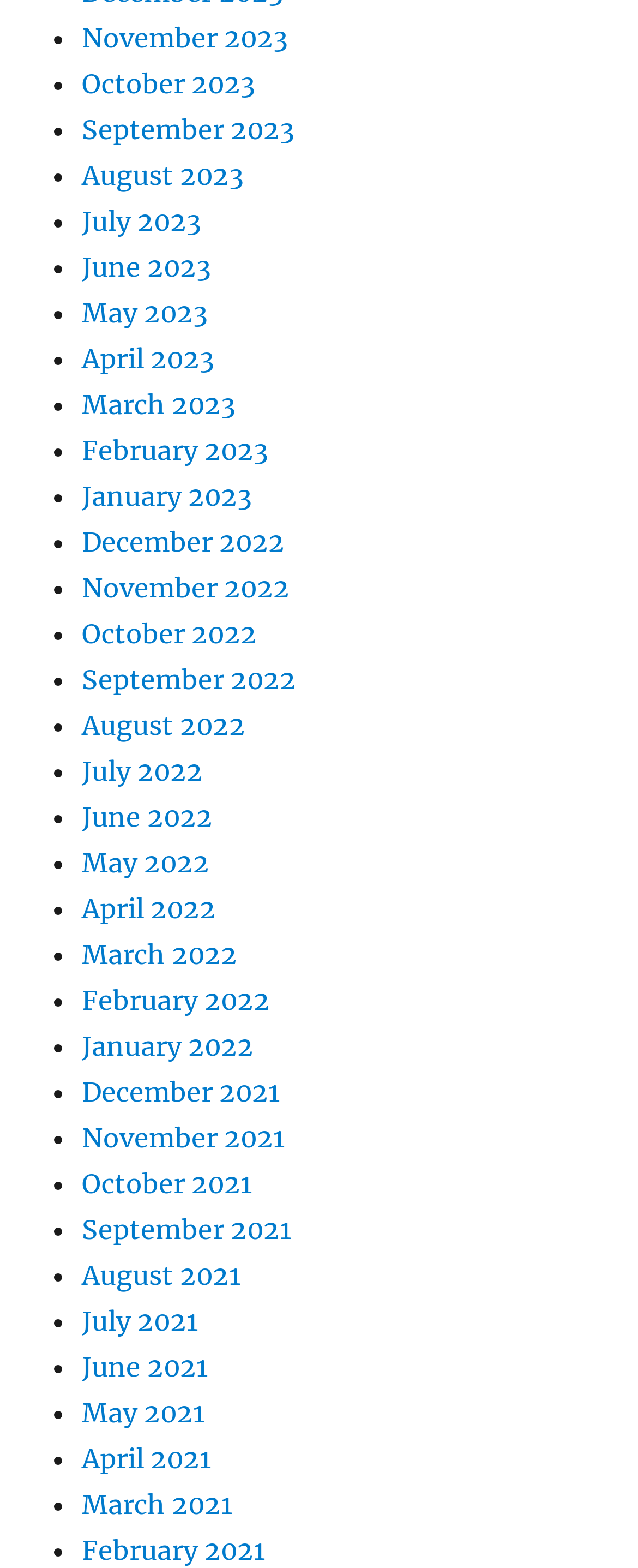Can you determine the bounding box coordinates of the area that needs to be clicked to fulfill the following instruction: "View February 2021"?

[0.128, 0.978, 0.415, 0.999]